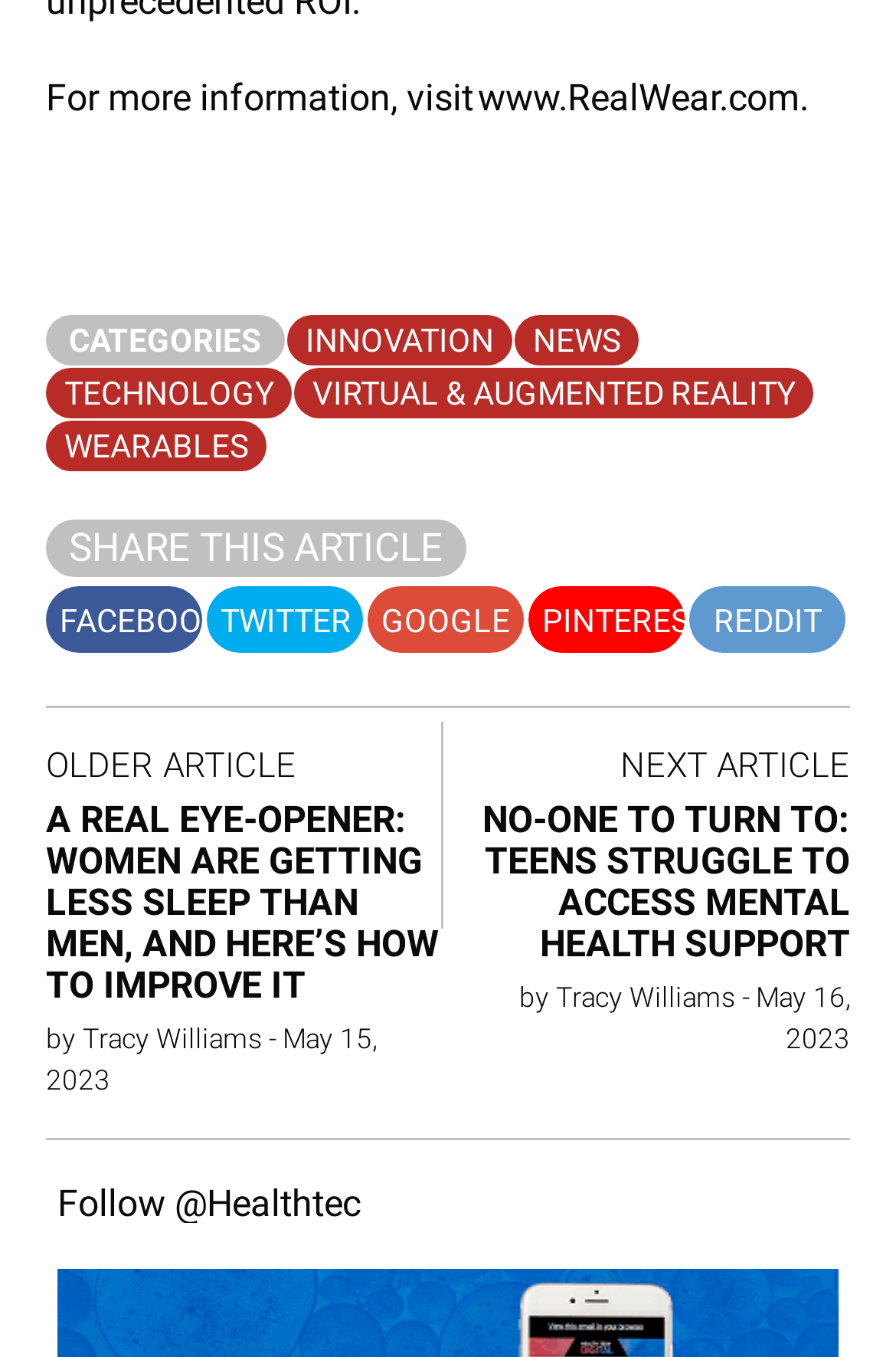Reply to the question with a single word or phrase:
Who is the author of the second article?

Tracy Williams